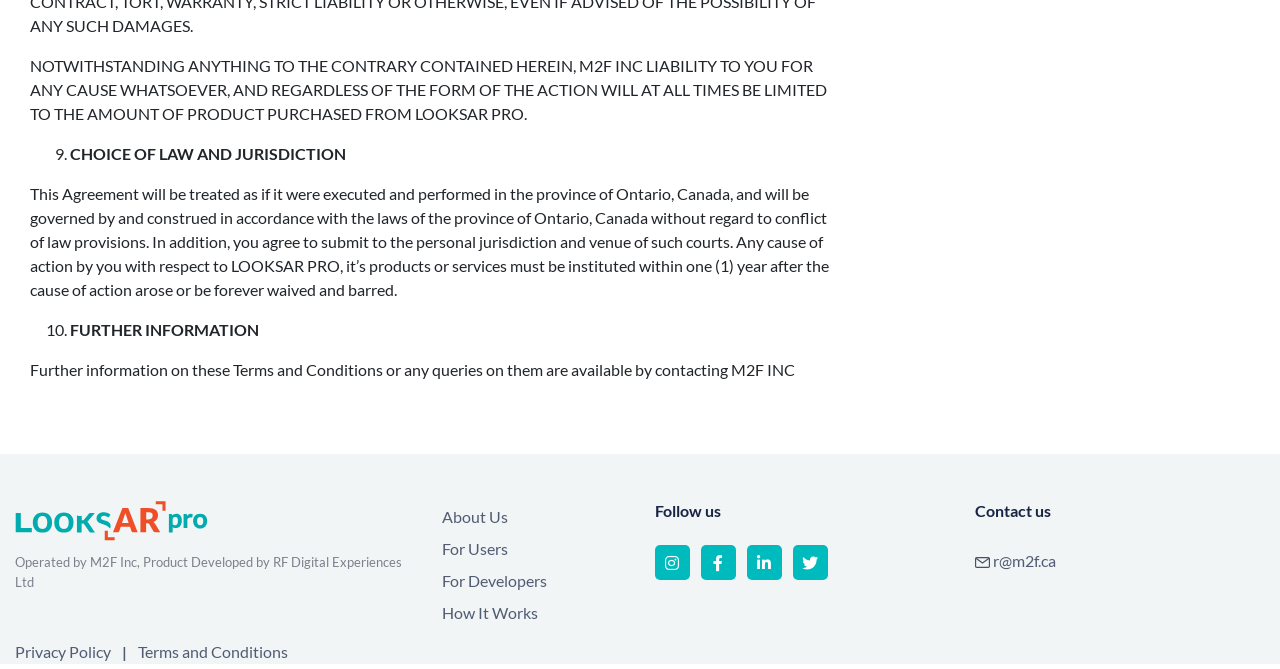Specify the bounding box coordinates for the region that must be clicked to perform the given instruction: "View Privacy Policy".

[0.012, 0.96, 0.087, 0.989]